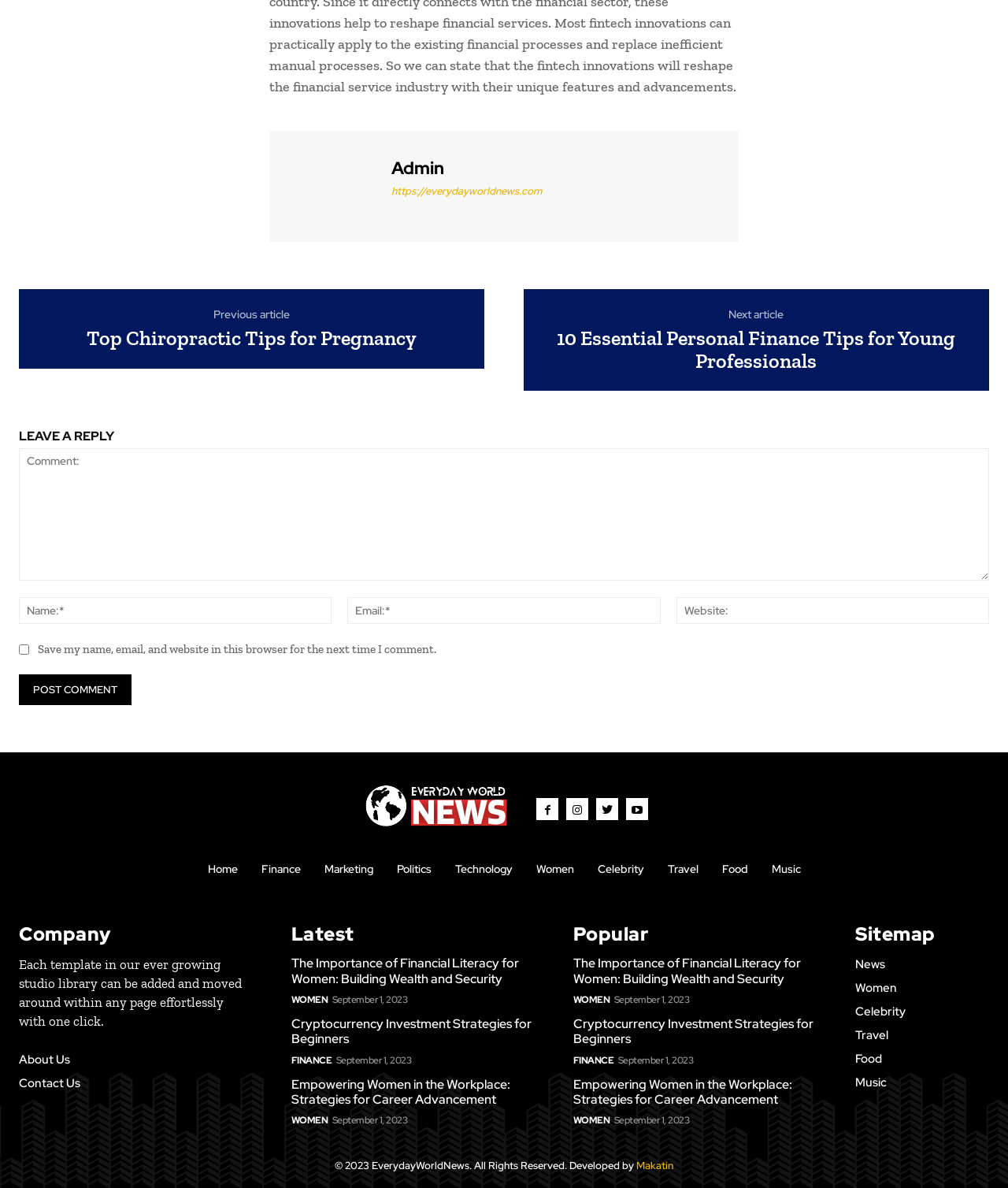Pinpoint the bounding box coordinates of the element that must be clicked to accomplish the following instruction: "Click HOME". The coordinates should be in the format of four float numbers between 0 and 1, i.e., [left, top, right, bottom].

None